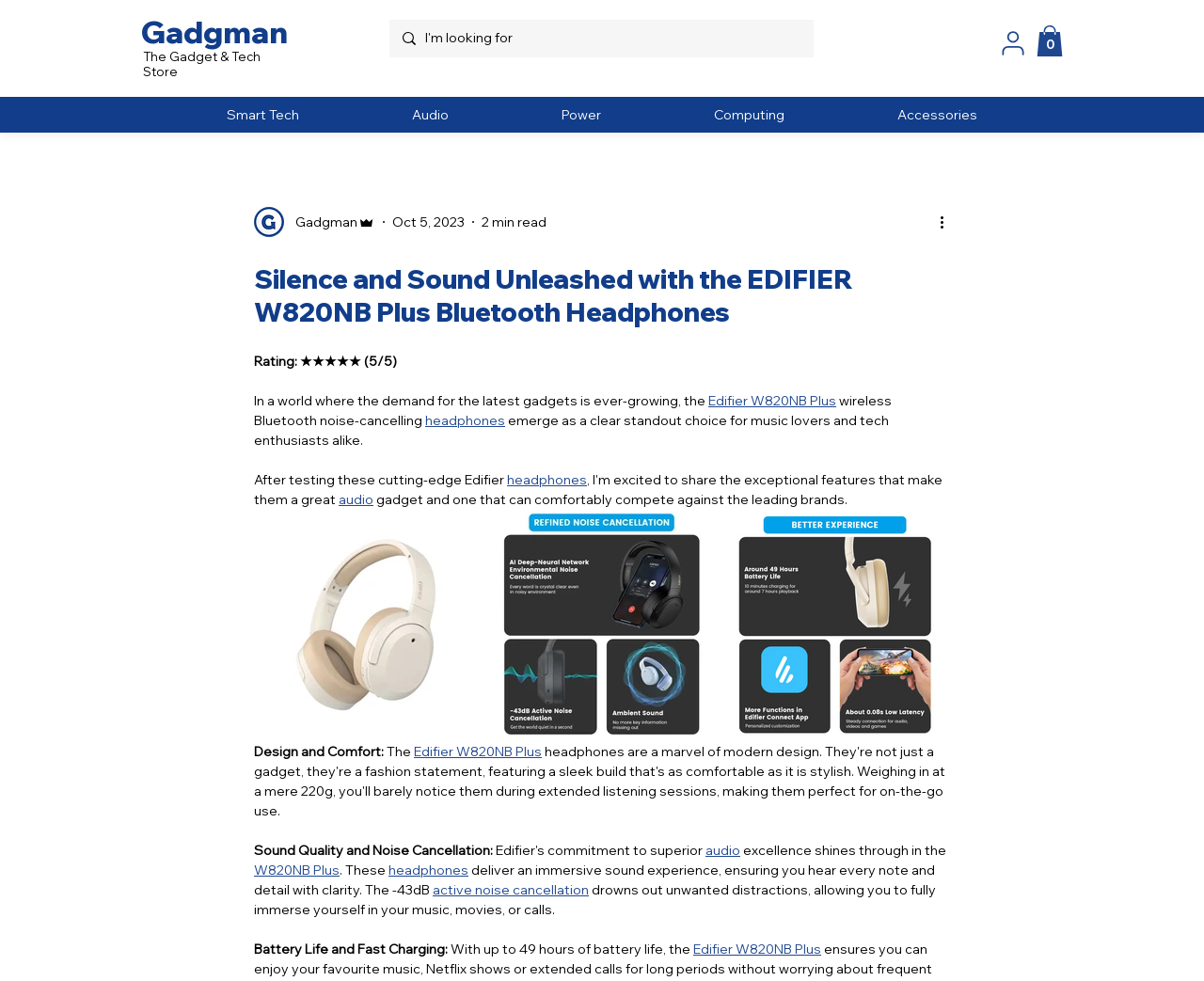Produce an elaborate caption capturing the essence of the webpage.

This webpage is about a product review of the Edifier W820NB Plus wireless Bluetooth noise-cancelling headphones. At the top, there is a heading "Gadgman" and a link to "The Gadget & Tech Store". Below that, there is a search bar with a magnifying glass icon and a search box where users can type what they are looking for.

On the top right, there is a link to the user's account and a cart icon with 0 items. Below the search bar, there is a navigation menu with links to different categories such as "Smart Tech", "Audio", "Power", "Computing", and "Accessories".

The main content of the webpage is a review of the Edifier W820NB Plus headphones. The review has a rating of 5 out of 5 stars and is written by "Gadgman Admin" on October 5, 2023. The review is divided into sections, including "Design and Comfort", "Sound Quality and Noise Cancellation", and "Battery Life and Fast Charging".

In the "Design and Comfort" section, there is a description of the headphones' design and comfort features. In the "Sound Quality and Noise Cancellation" section, there are links to "audio" and "W820NB Plus" and a description of the headphones' sound quality and noise cancellation features. In the "Battery Life and Fast Charging" section, there is a description of the headphones' battery life and fast charging features.

Throughout the review, there are links to the product name "Edifier W820NB Plus" and other related terms such as "headphones", "audio", and "active noise cancellation". There are also images of the product scattered throughout the review.